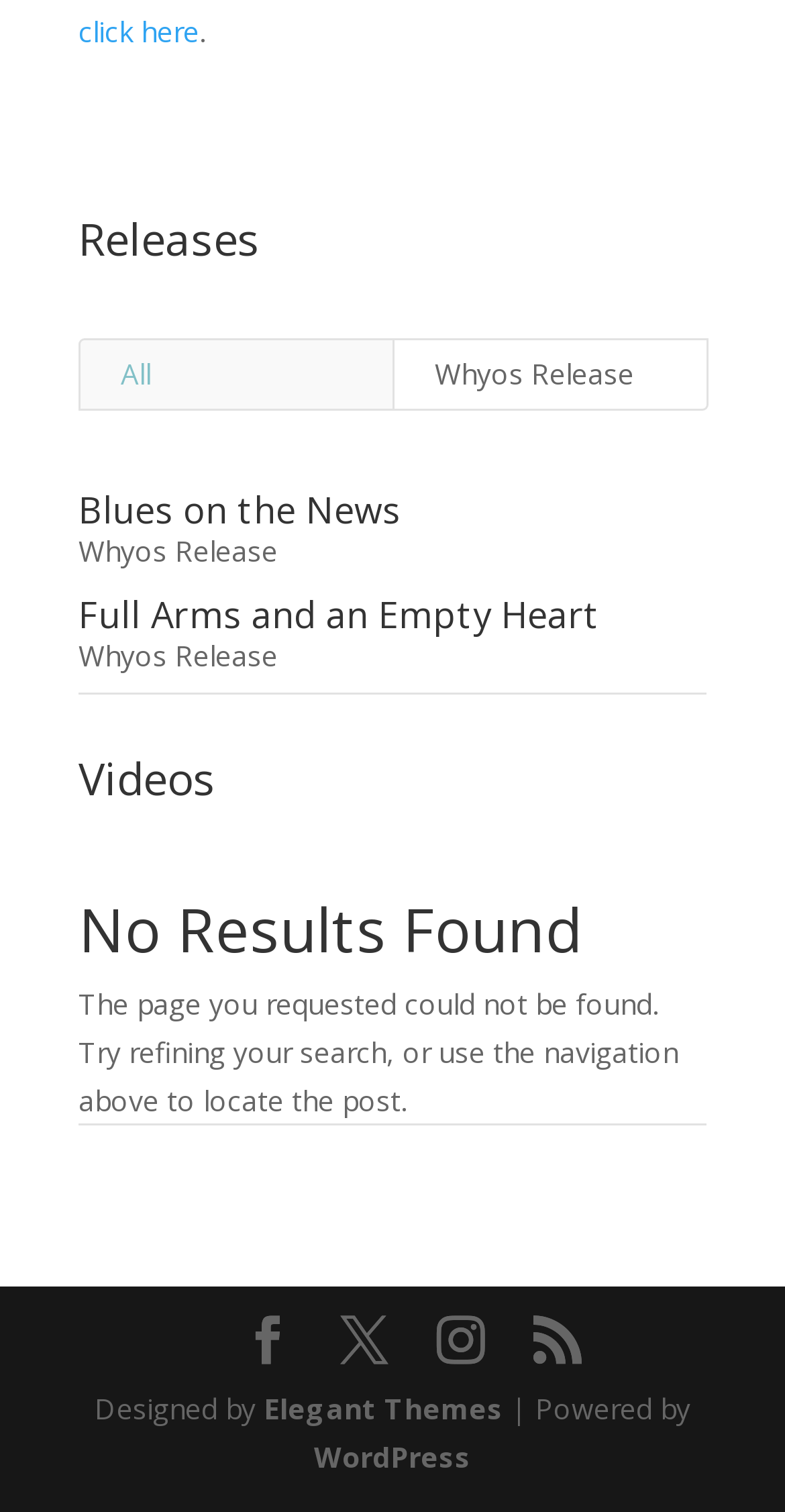Can you pinpoint the bounding box coordinates for the clickable element required for this instruction: "click on Elegant Themes"? The coordinates should be four float numbers between 0 and 1, i.e., [left, top, right, bottom].

[0.336, 0.919, 0.641, 0.944]